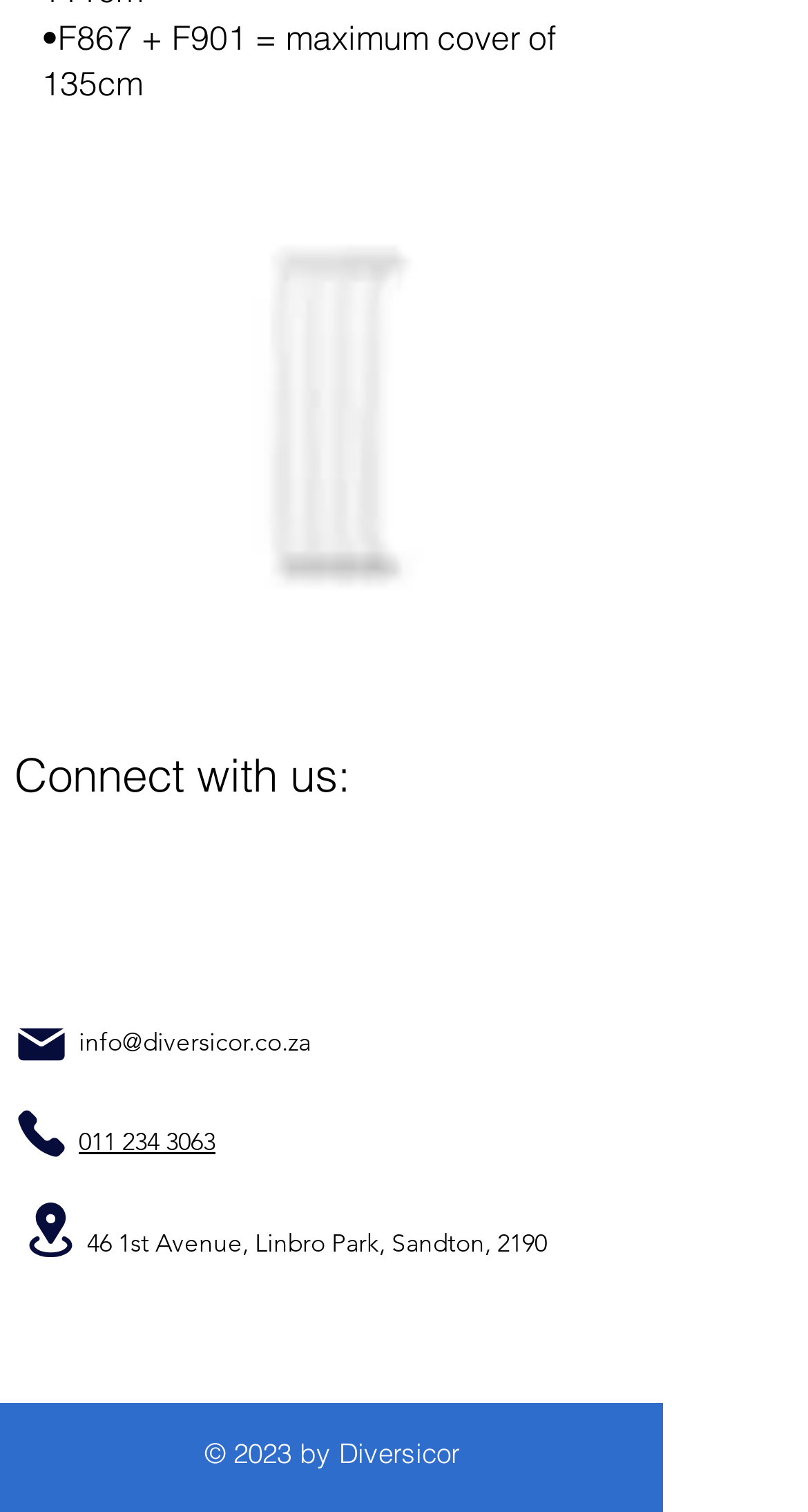Analyze the image and deliver a detailed answer to the question: What is the address of Linbro Park?

The answer can be found in the StaticText element with the text '46 1st Avenue, Linbro Park, Sandton, 2190'.